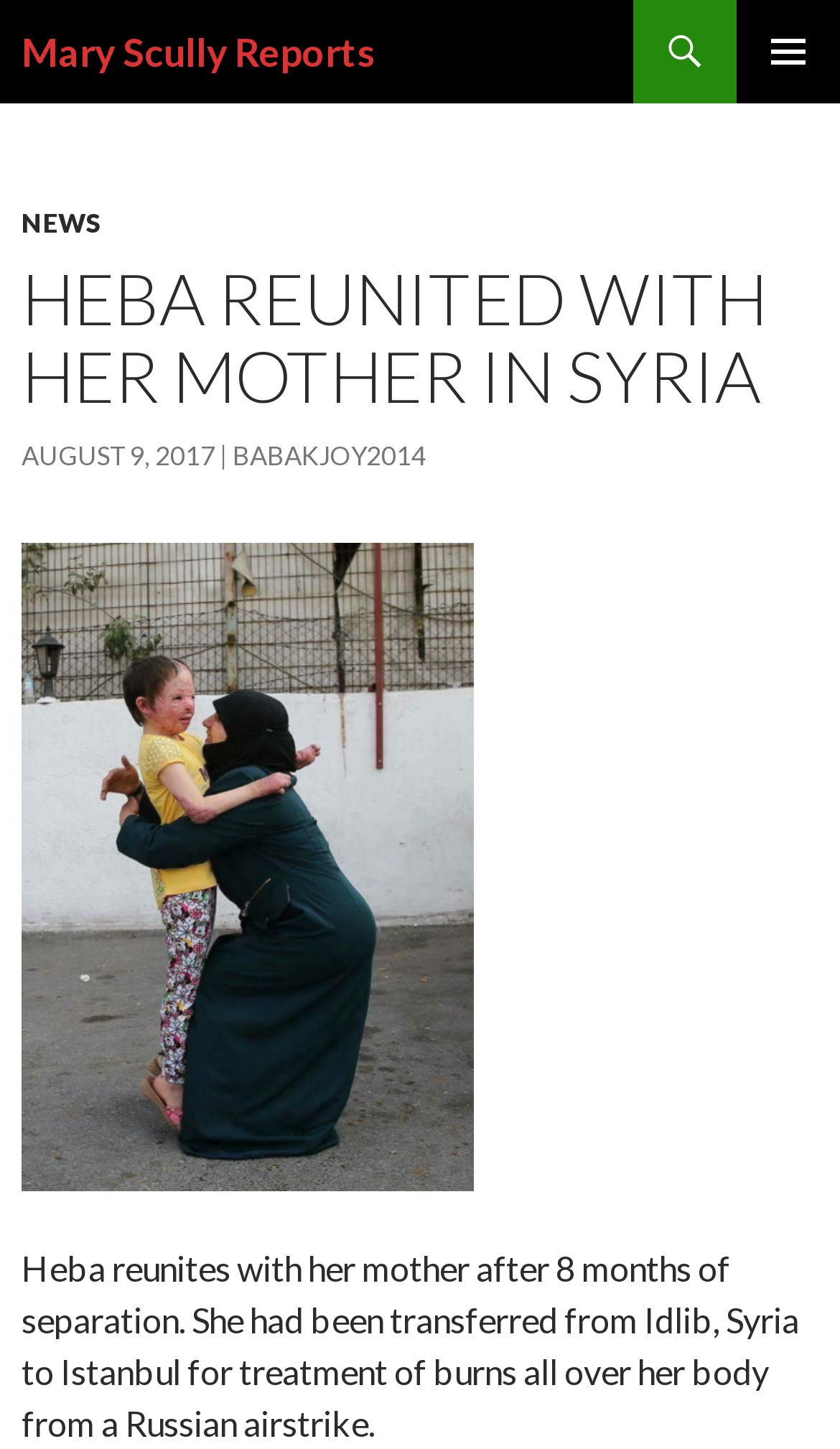Please locate and retrieve the main header text of the webpage.

Mary Scully Reports